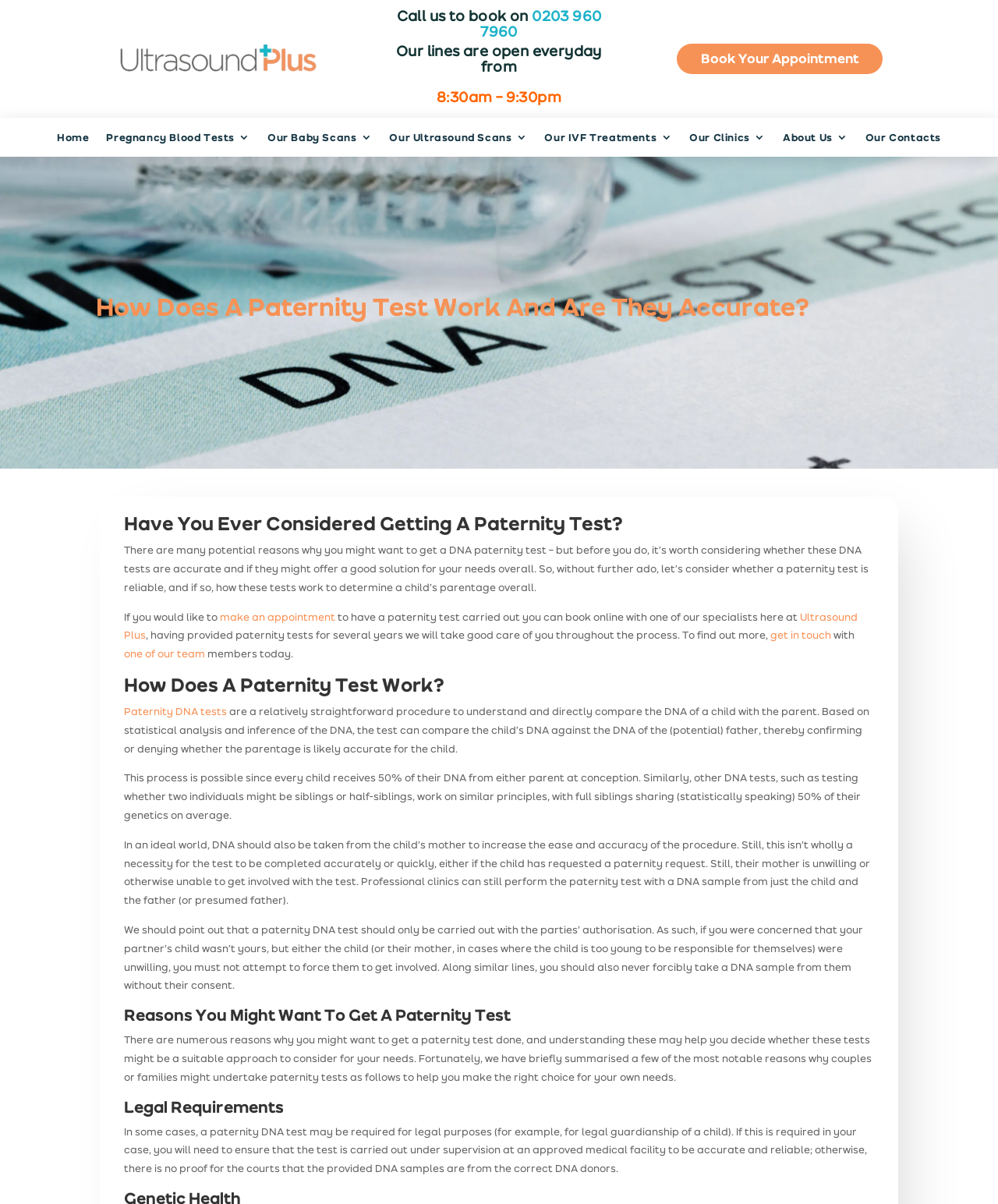Determine the bounding box of the UI component based on this description: "Home". The bounding box coordinates should be four float values between 0 and 1, i.e., [left, top, right, bottom].

[0.057, 0.11, 0.089, 0.124]